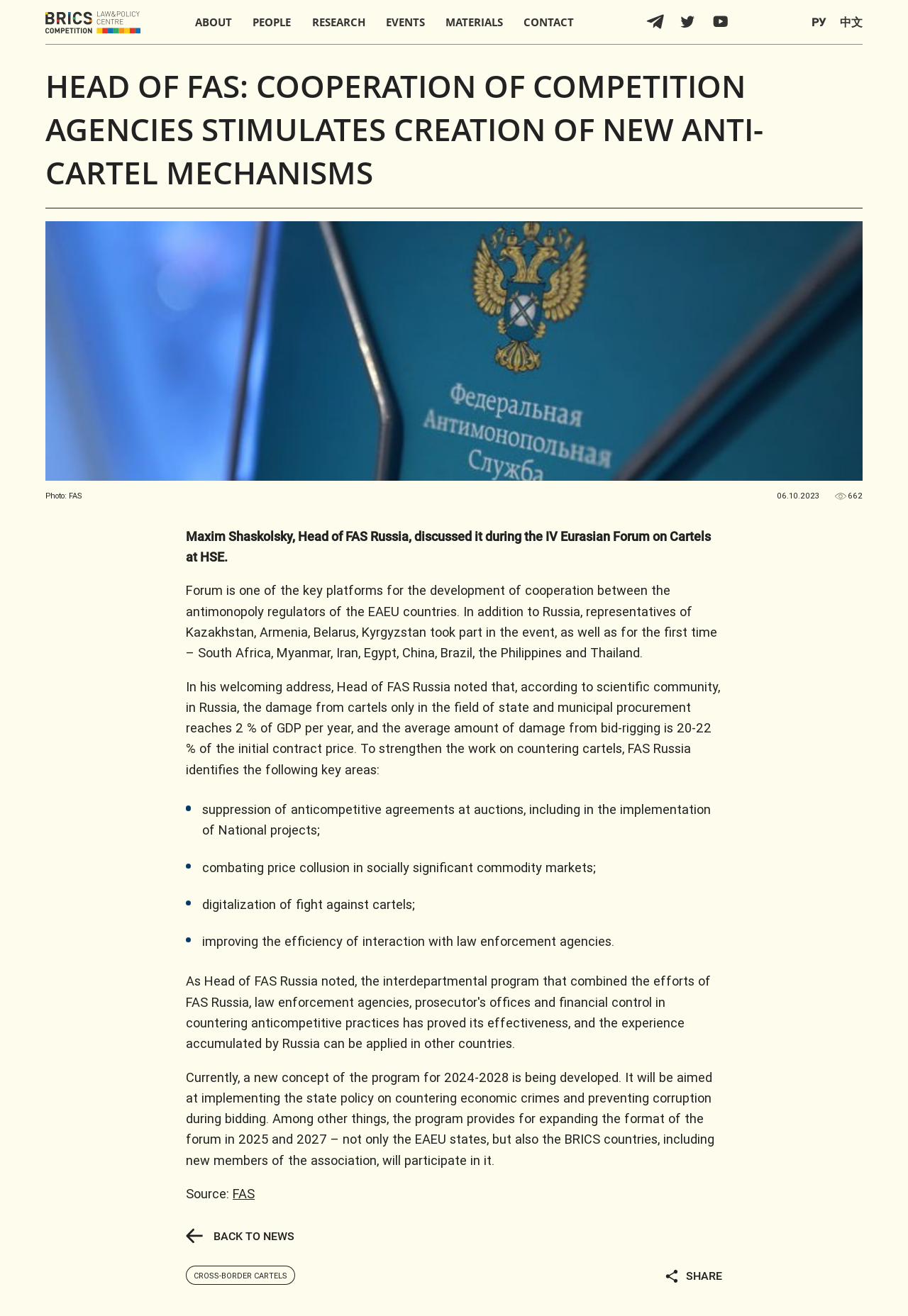Identify the bounding box coordinates of the clickable region necessary to fulfill the following instruction: "Search for something". The bounding box coordinates should be four float numbers between 0 and 1, i.e., [left, top, right, bottom].

None